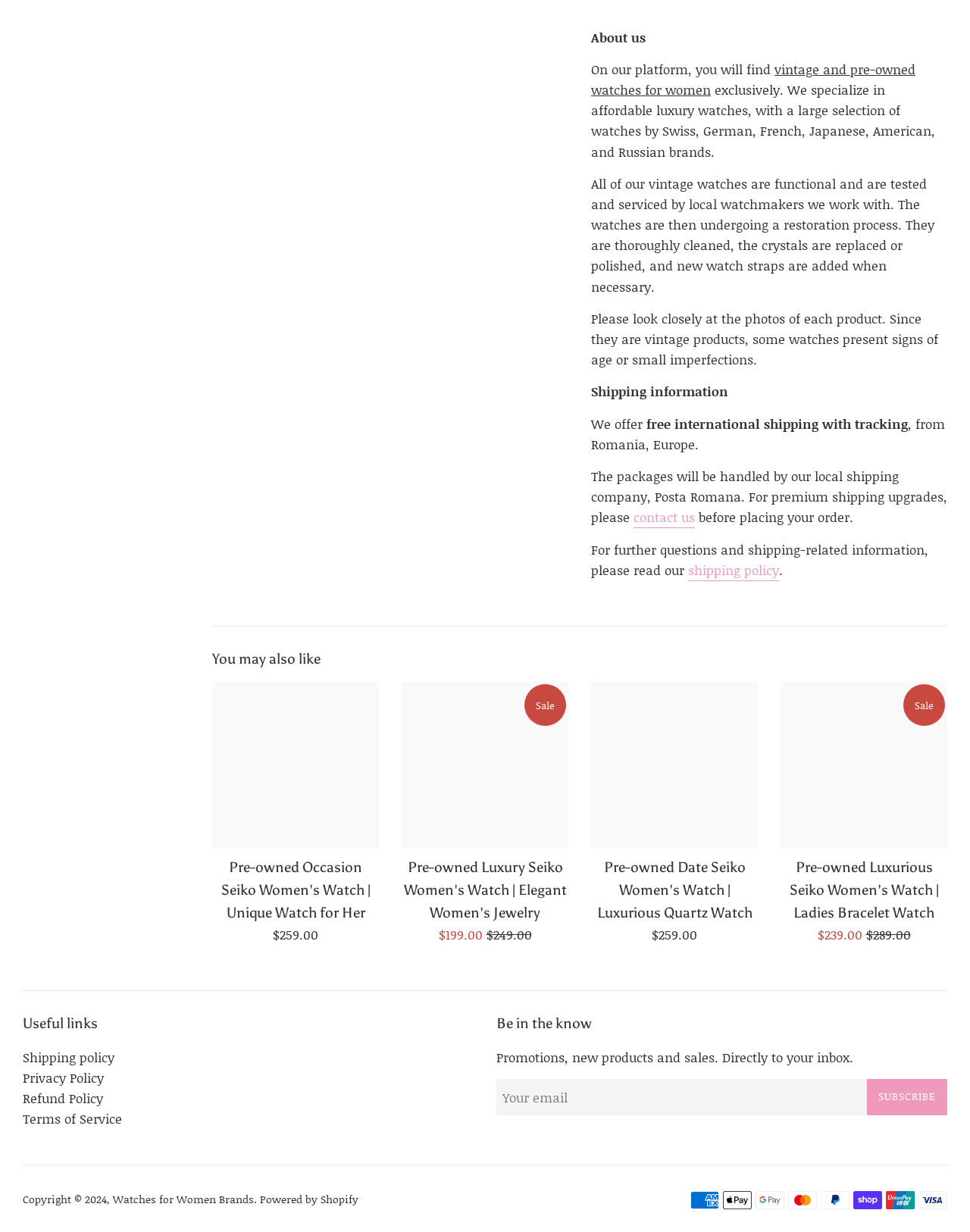What is the function of the 'SUBSCRIBE' button?
From the details in the image, answer the question comprehensively.

The text 'Promotions, new products and sales. Directly to your inbox.' and the presence of a 'SUBSCRIBE' button suggest that the button is used to subscribe to the website's newsletter and receive promotions and updates.